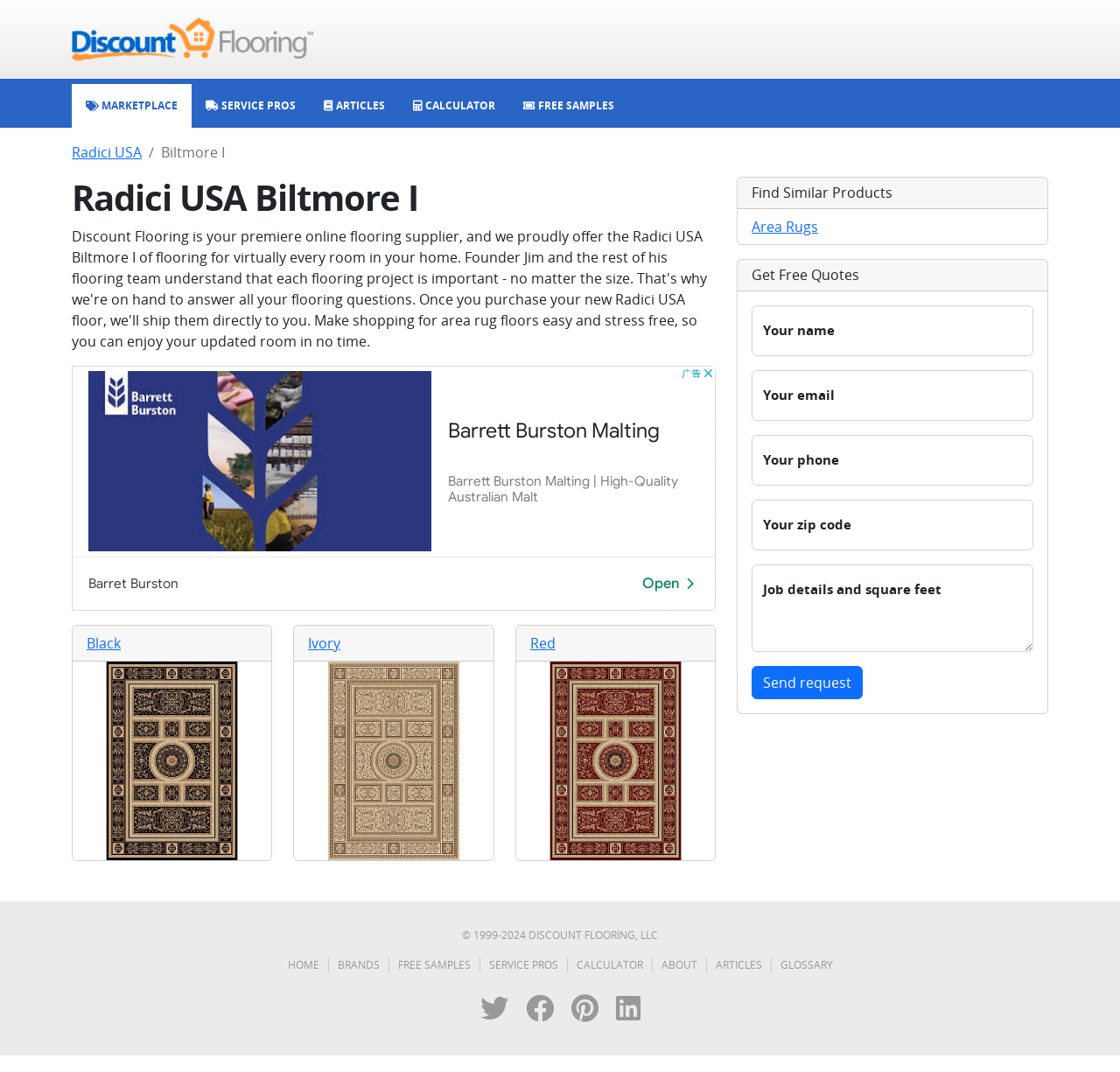By analyzing the image, answer the following question with a detailed response: How many textbox fields are in the 'Get Free Quotes' form?

The 'Get Free Quotes' form contains five textbox fields, which are for users to input their name, email, phone number, zip code, and job details.